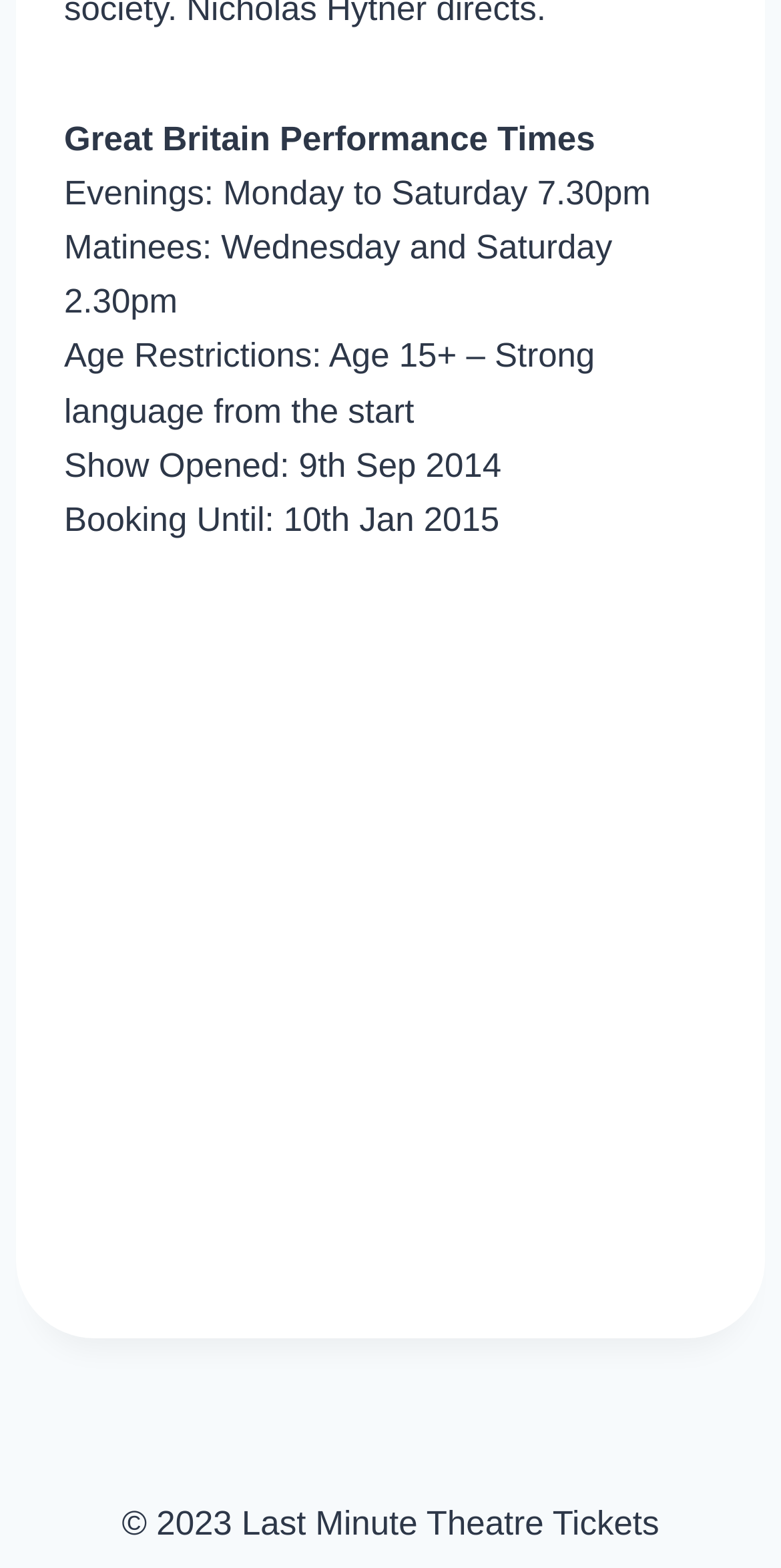Identify the bounding box for the described UI element. Provide the coordinates in (top-left x, top-left y, bottom-right x, bottom-right y) format with values ranging from 0 to 1: alt="London West End Shows"

[0.082, 0.39, 0.918, 0.748]